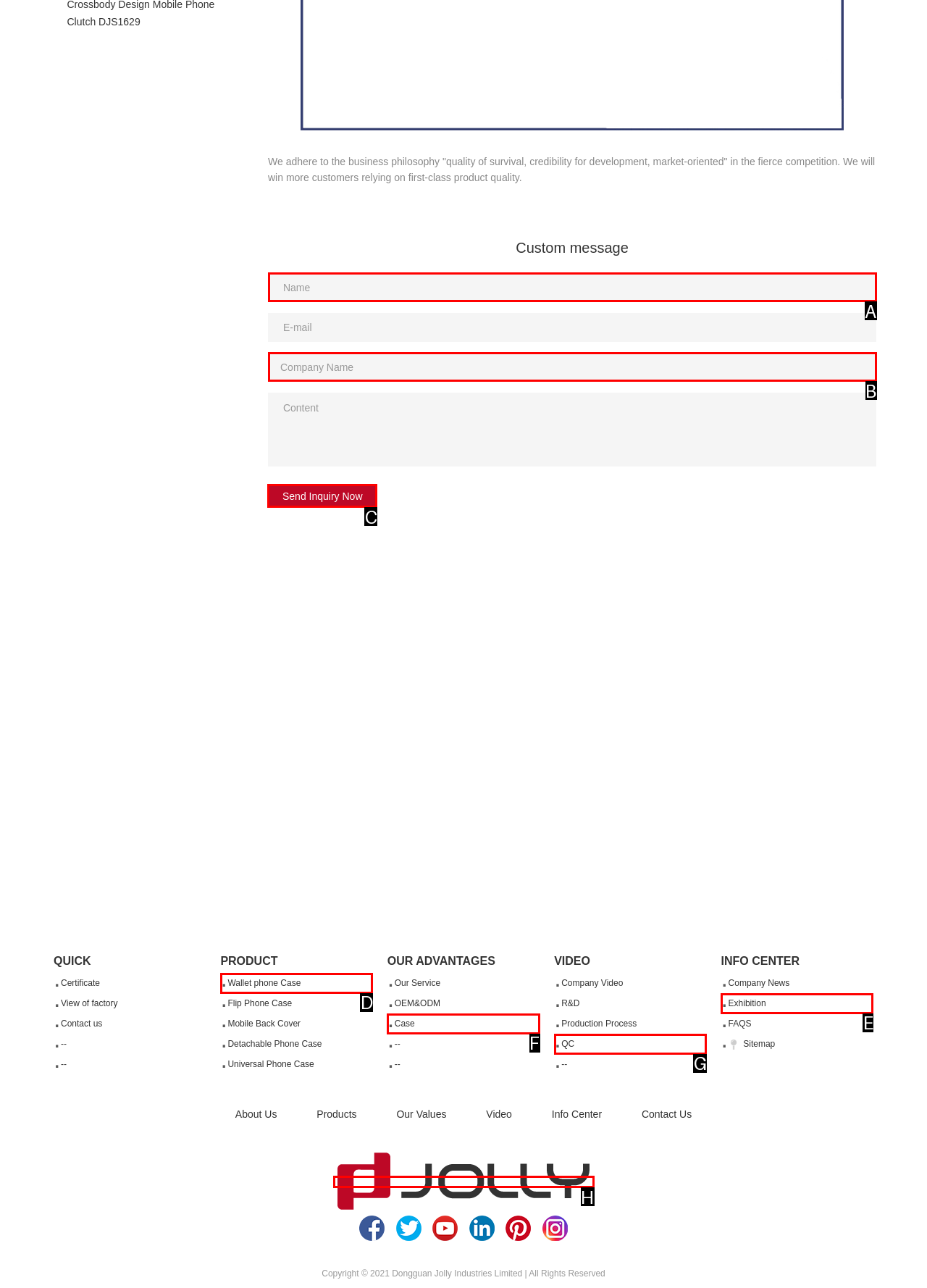Tell me the letter of the correct UI element to click for this instruction: Click Send Inquiry Now. Answer with the letter only.

C